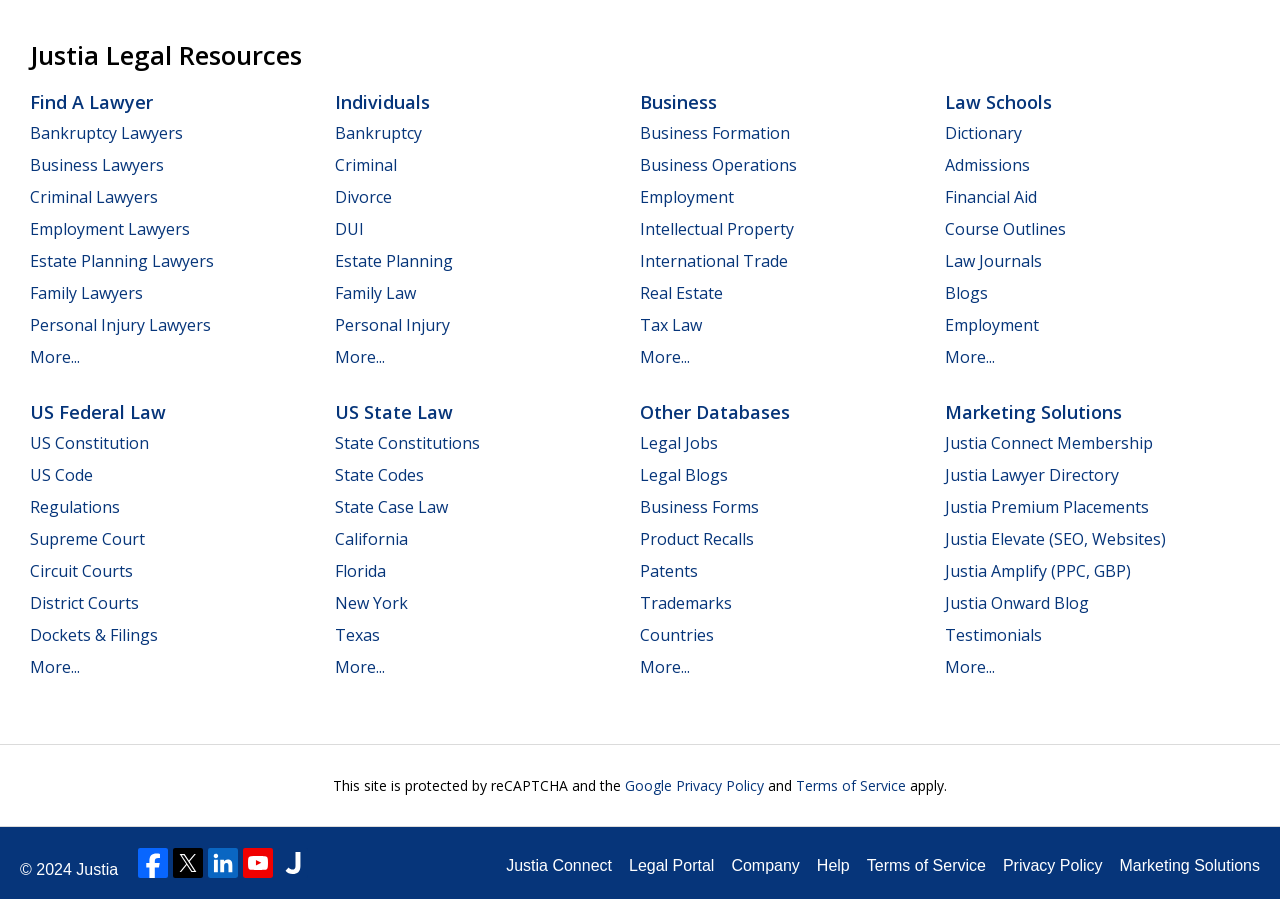What is the name of the website?
Please provide a single word or phrase as the answer based on the screenshot.

Justia